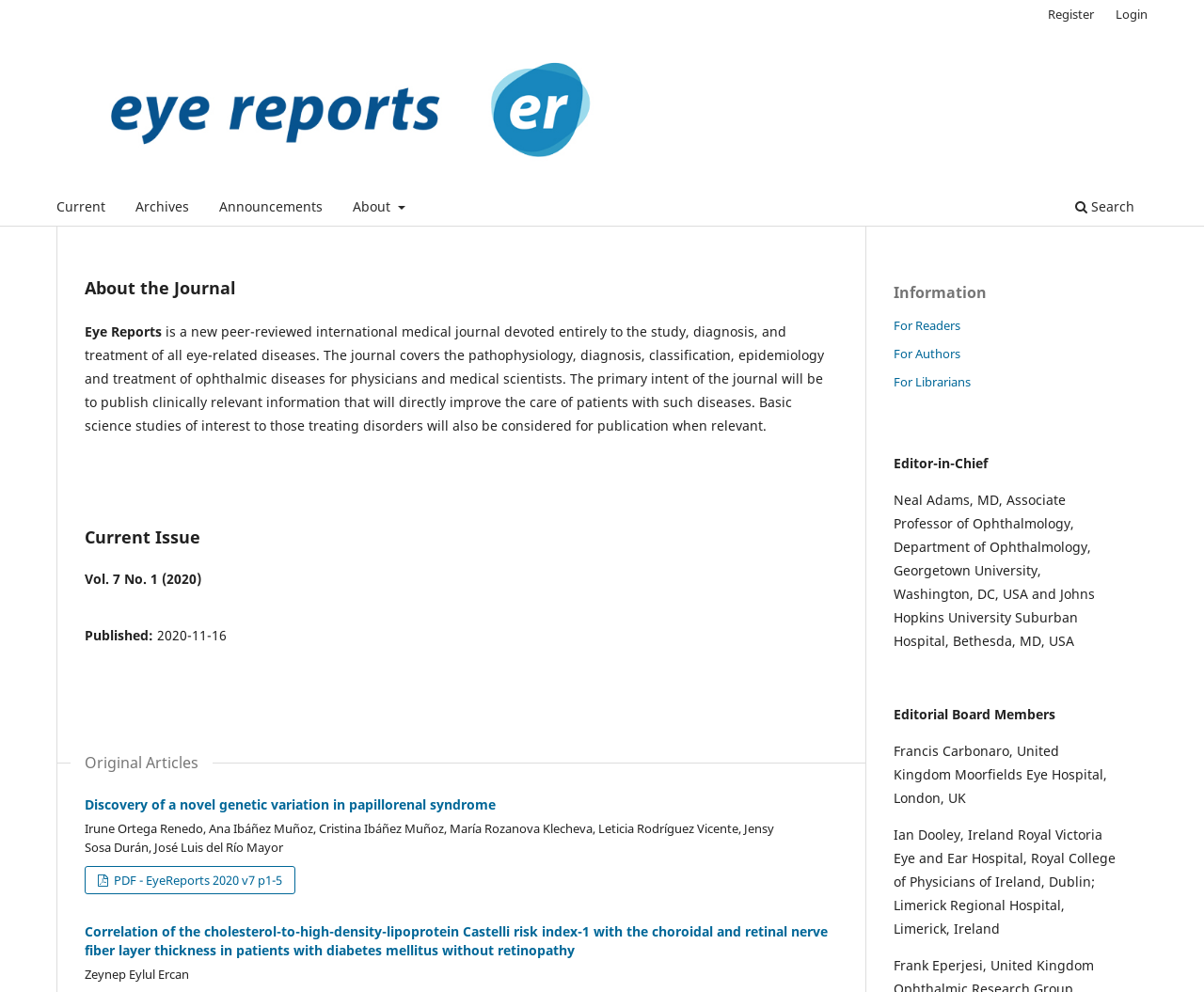Reply to the question below using a single word or brief phrase:
What is the publication date of the current issue?

2020-11-16